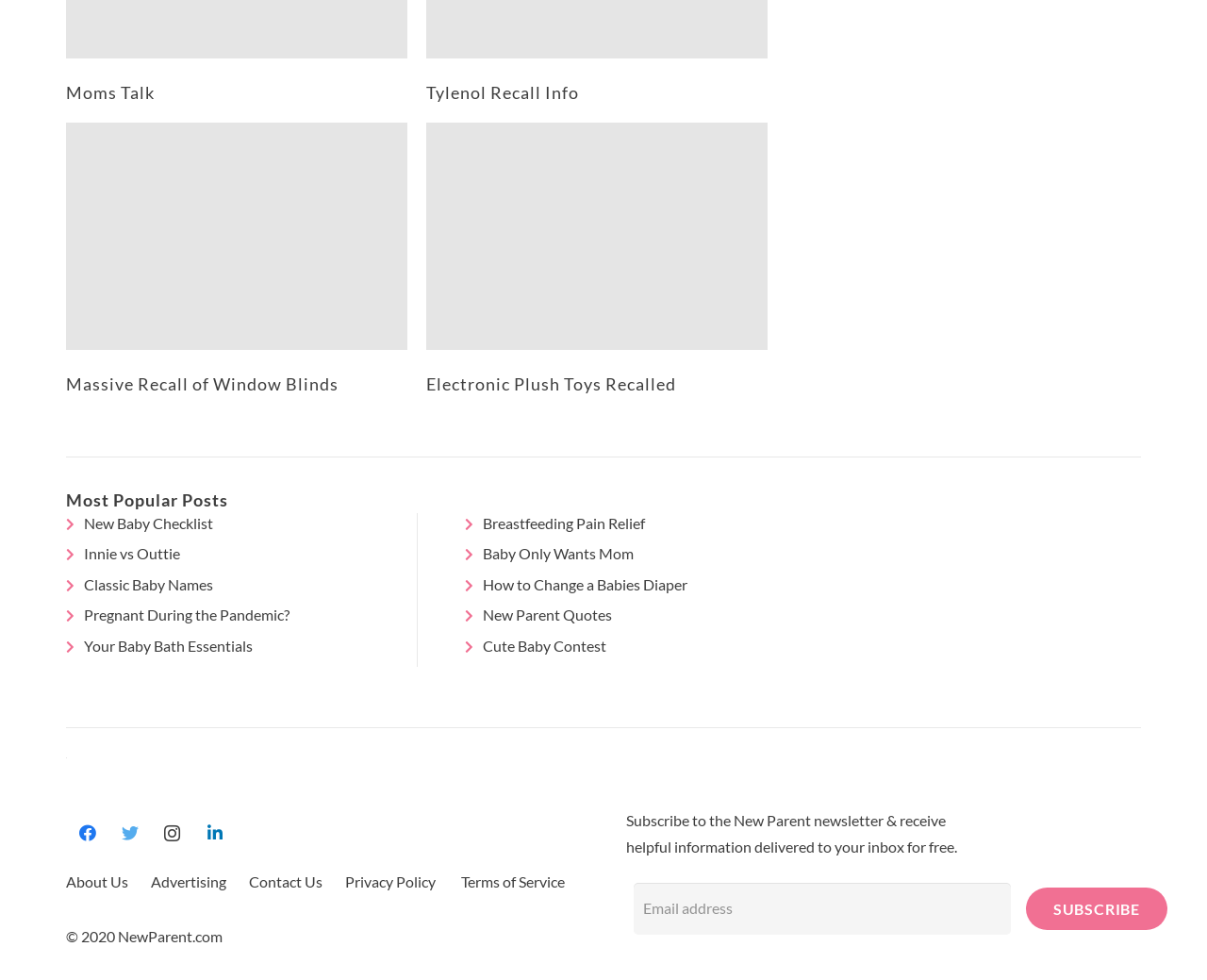Locate the bounding box coordinates of the area that needs to be clicked to fulfill the following instruction: "Subscribe to the New Parent newsletter". The coordinates should be in the format of four float numbers between 0 and 1, namely [left, top, right, bottom].

[0.85, 0.905, 0.967, 0.949]